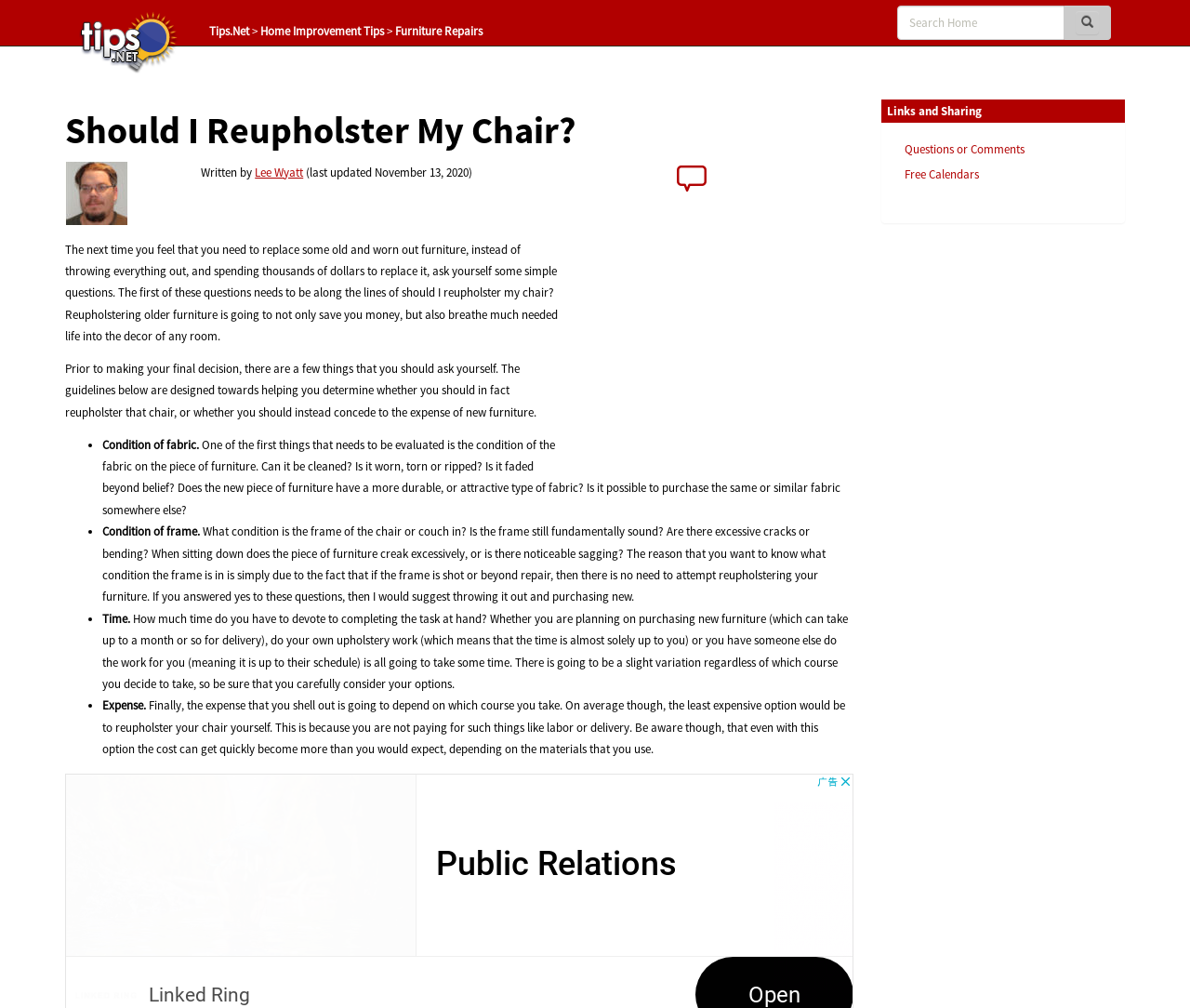Please determine the bounding box coordinates of the clickable area required to carry out the following instruction: "Click on 'Tips.Net'". The coordinates must be four float numbers between 0 and 1, represented as [left, top, right, bottom].

[0.176, 0.023, 0.209, 0.039]